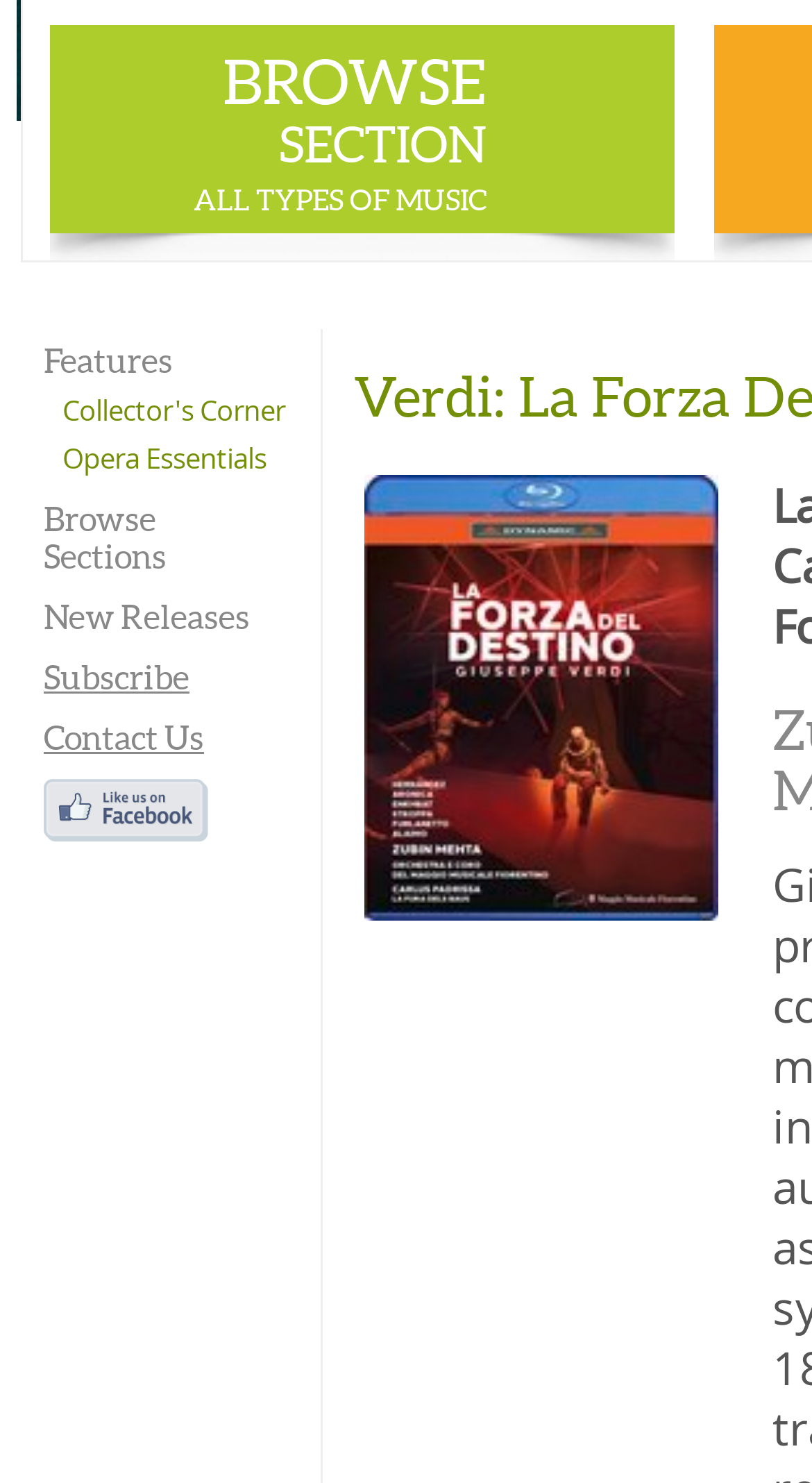Using the description: "Contact Us", determine the UI element's bounding box coordinates. Ensure the coordinates are in the format of four float numbers between 0 and 1, i.e., [left, top, right, bottom].

[0.054, 0.484, 0.251, 0.509]